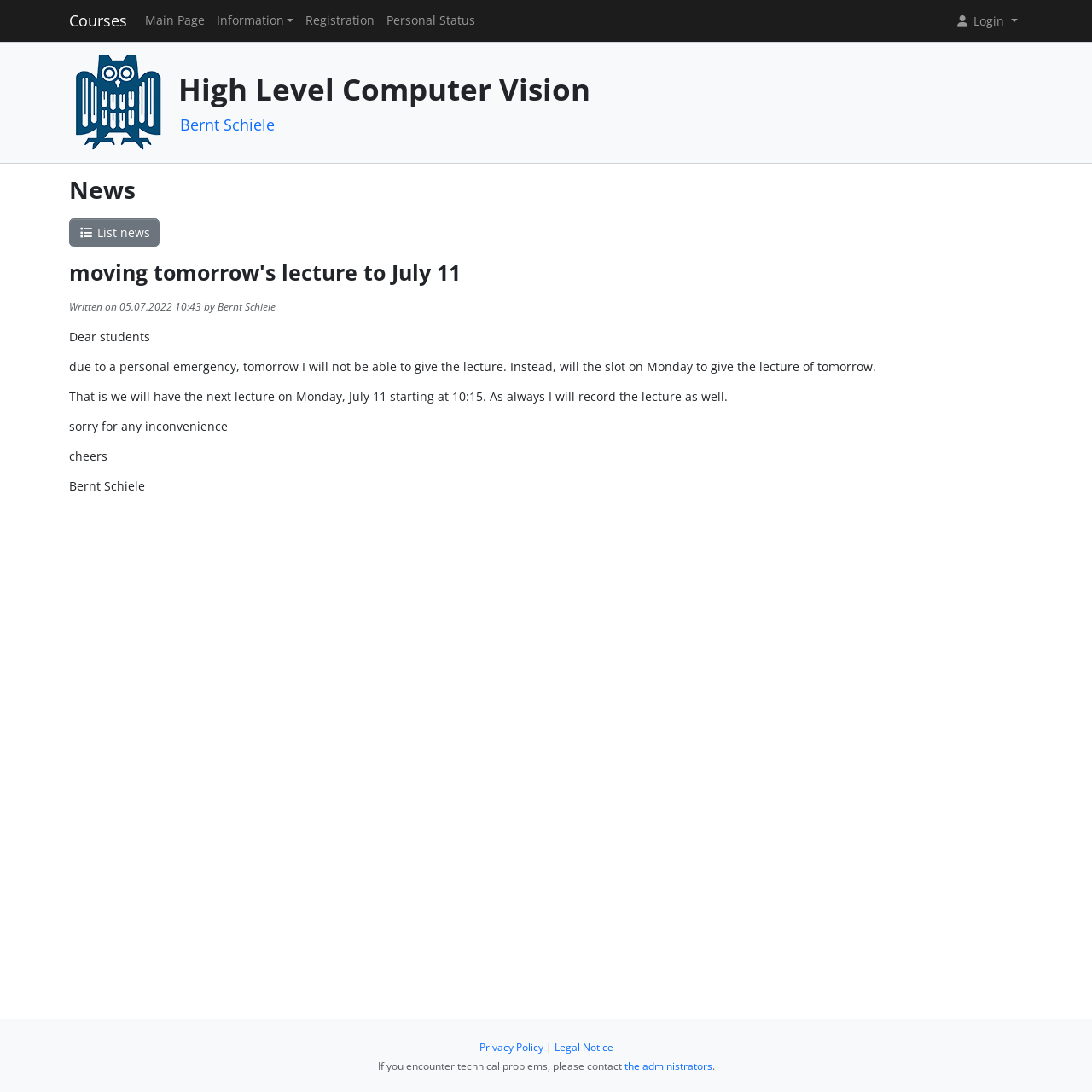Determine the main headline from the webpage and extract its text.

High Level Computer Vision